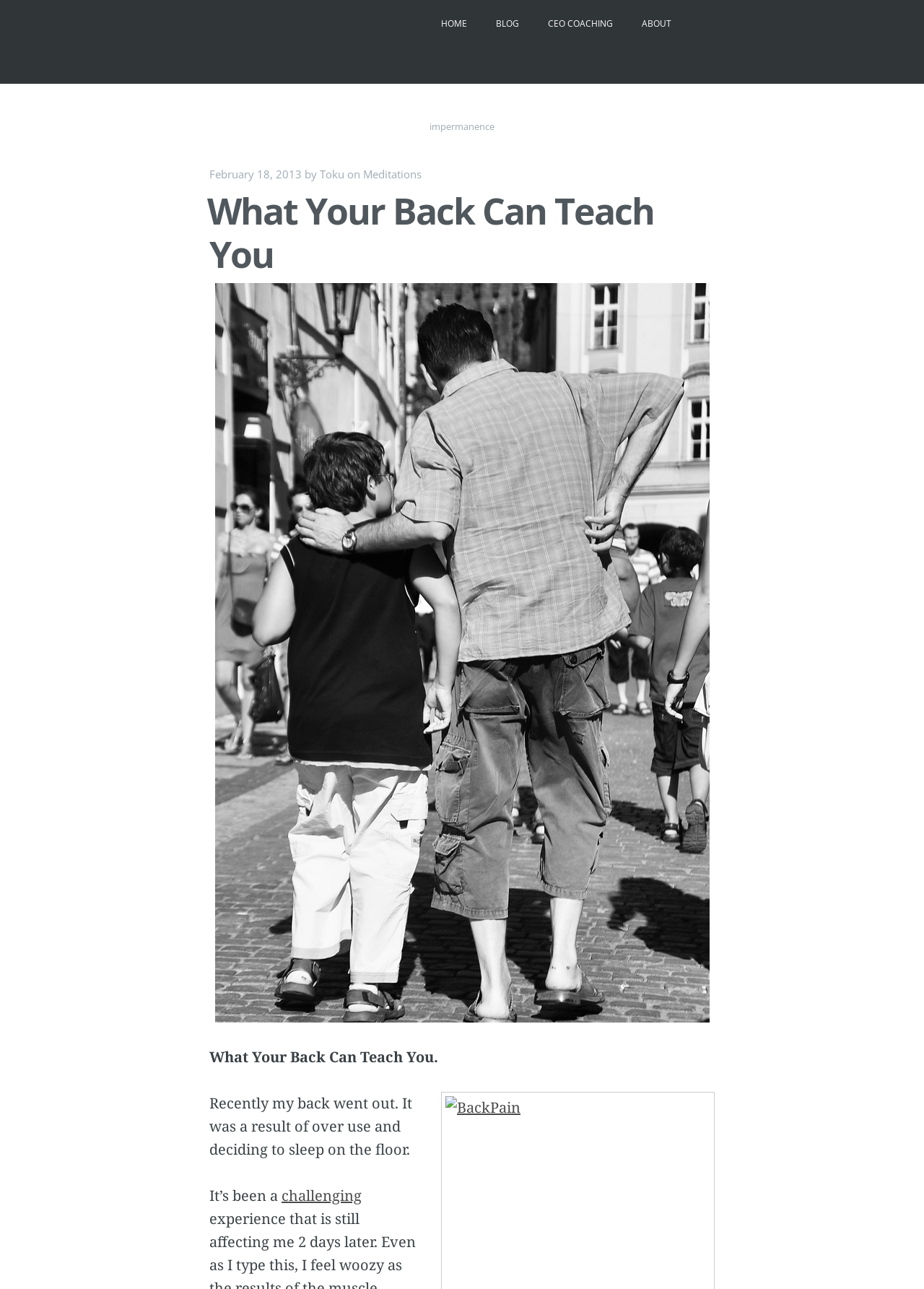Using the element description: "CEO COACHING", determine the bounding box coordinates. The coordinates should be in the format [left, top, right, bottom], with values between 0 and 1.

[0.577, 0.003, 0.679, 0.034]